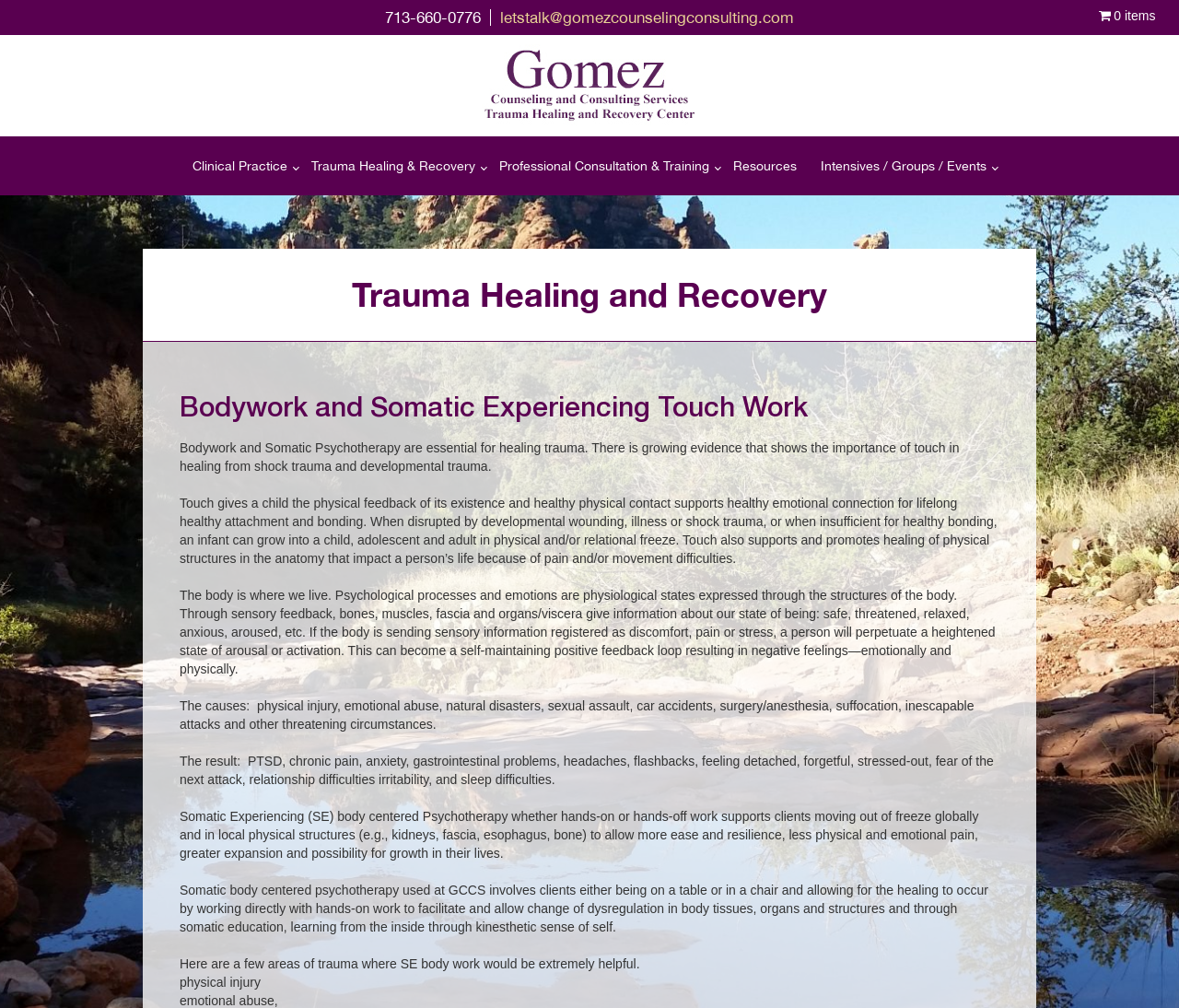Please give a succinct answer using a single word or phrase:
What is the purpose of Somatic Experiencing (SE) body-centered psychotherapy?

to support clients moving out of freeze